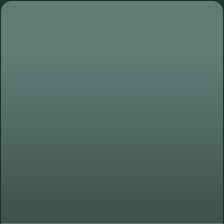What type of audience is the website catering to?
Please use the image to deliver a detailed and complete answer.

The website is catering to a professional audience because the overall presentation aligns with modern web design principles, which are typically used to appeal to a professional or business-oriented audience.